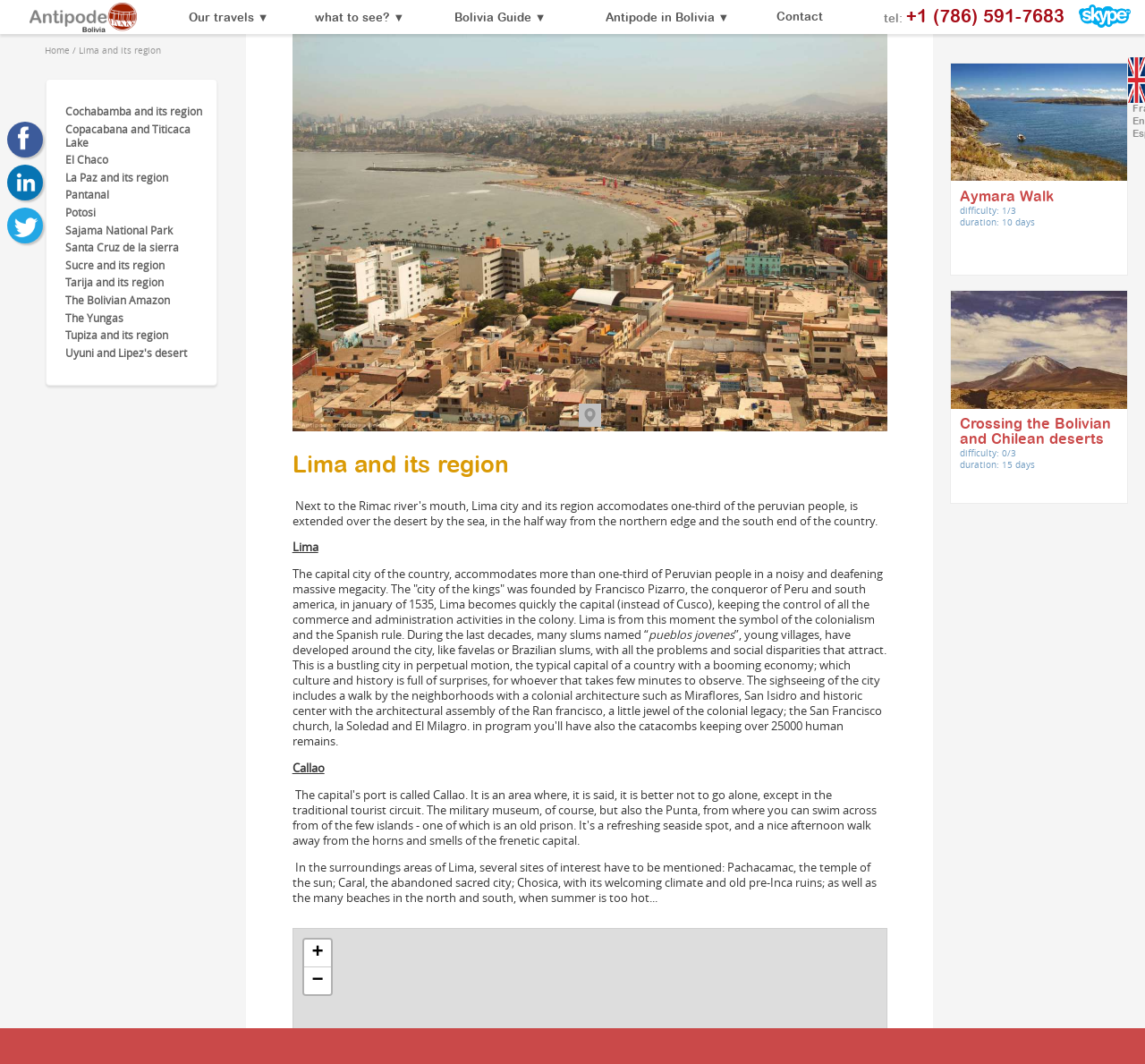Please determine the bounding box coordinates of the element's region to click in order to carry out the following instruction: "Zoom in the page". The coordinates should be four float numbers between 0 and 1, i.e., [left, top, right, bottom].

[0.265, 0.883, 0.289, 0.909]